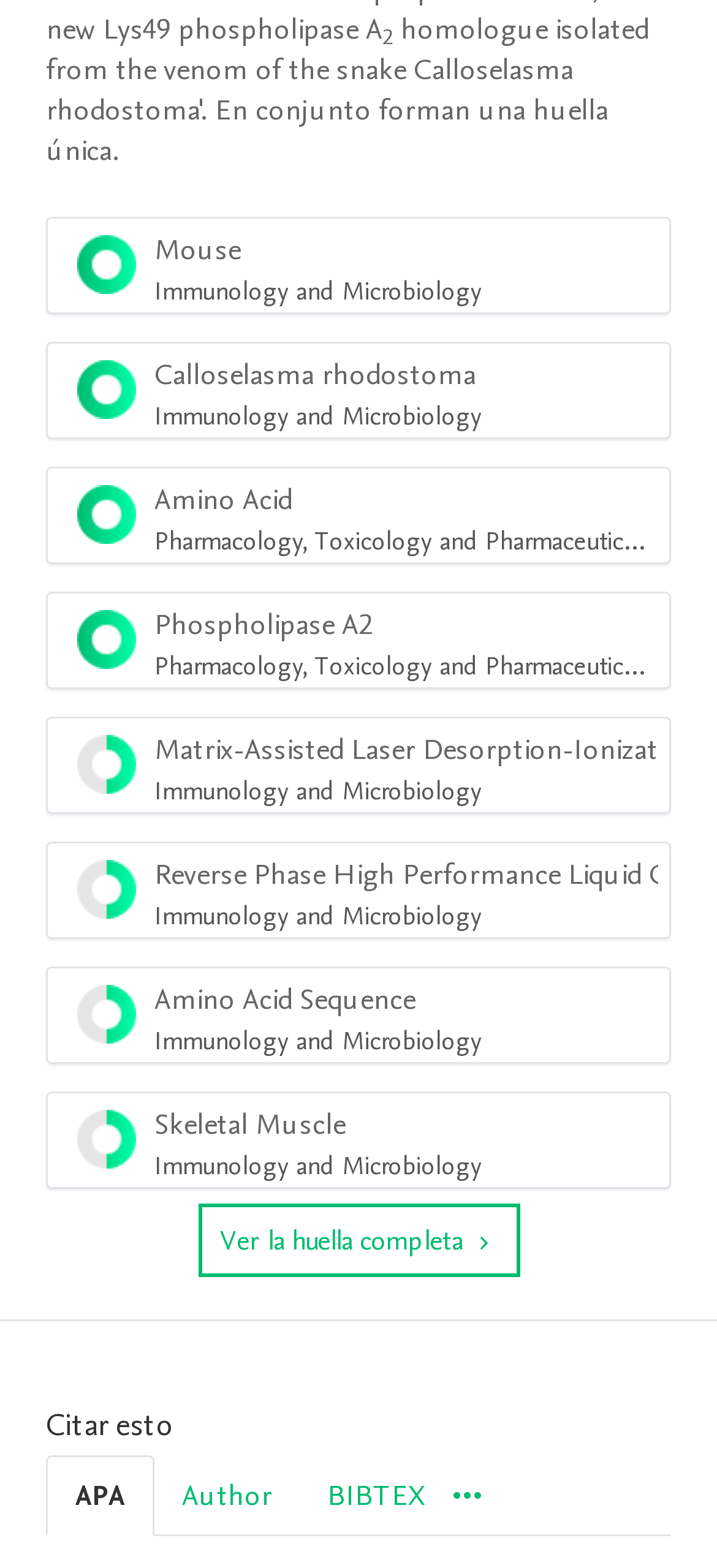Locate the bounding box coordinates of the region to be clicked to comply with the following instruction: "Click Ver la huella completa". The coordinates must be four float numbers between 0 and 1, in the form [left, top, right, bottom].

[0.276, 0.767, 0.724, 0.814]